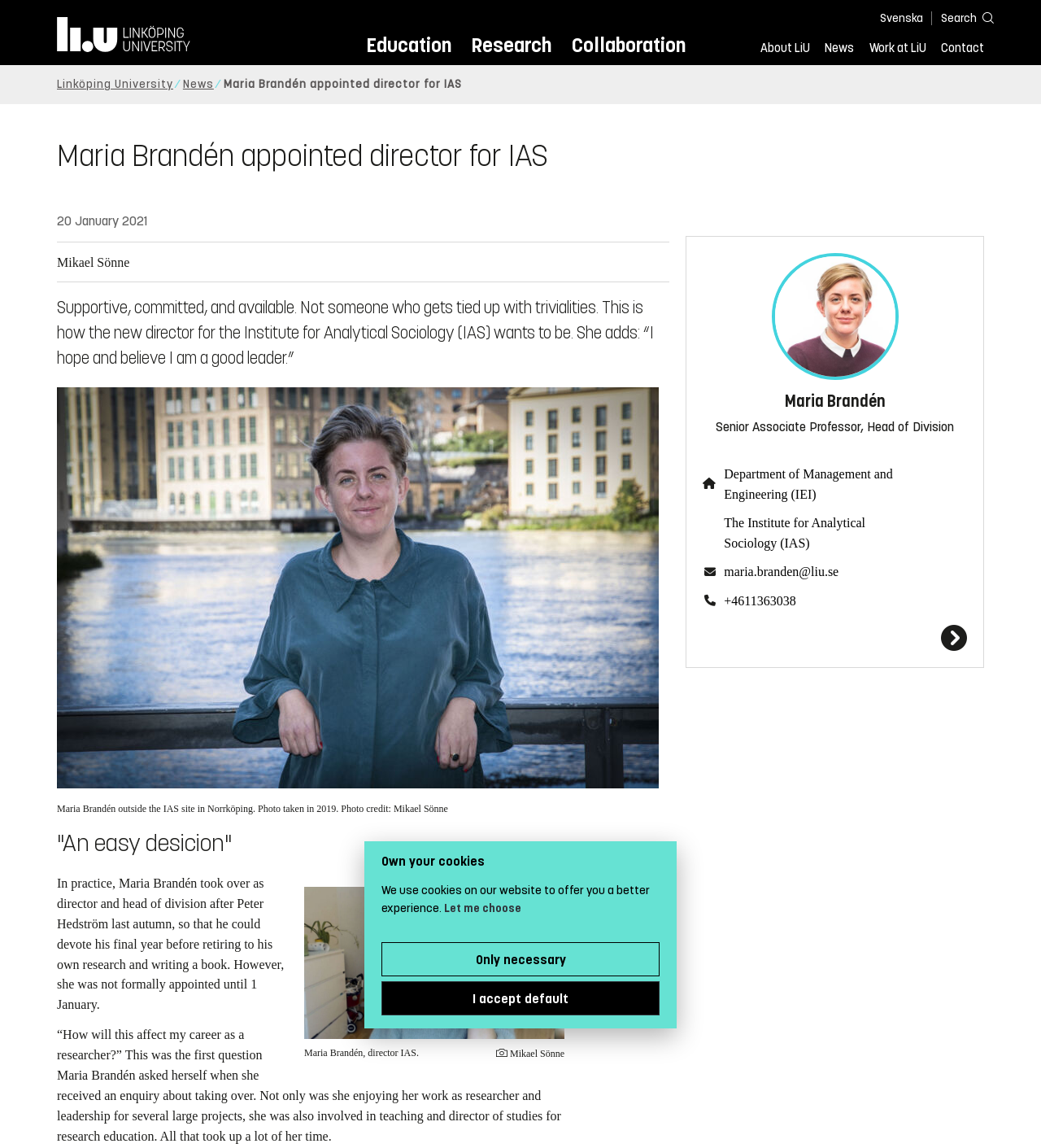Identify the bounding box coordinates of the specific part of the webpage to click to complete this instruction: "View 'News'".

[0.792, 0.034, 0.82, 0.054]